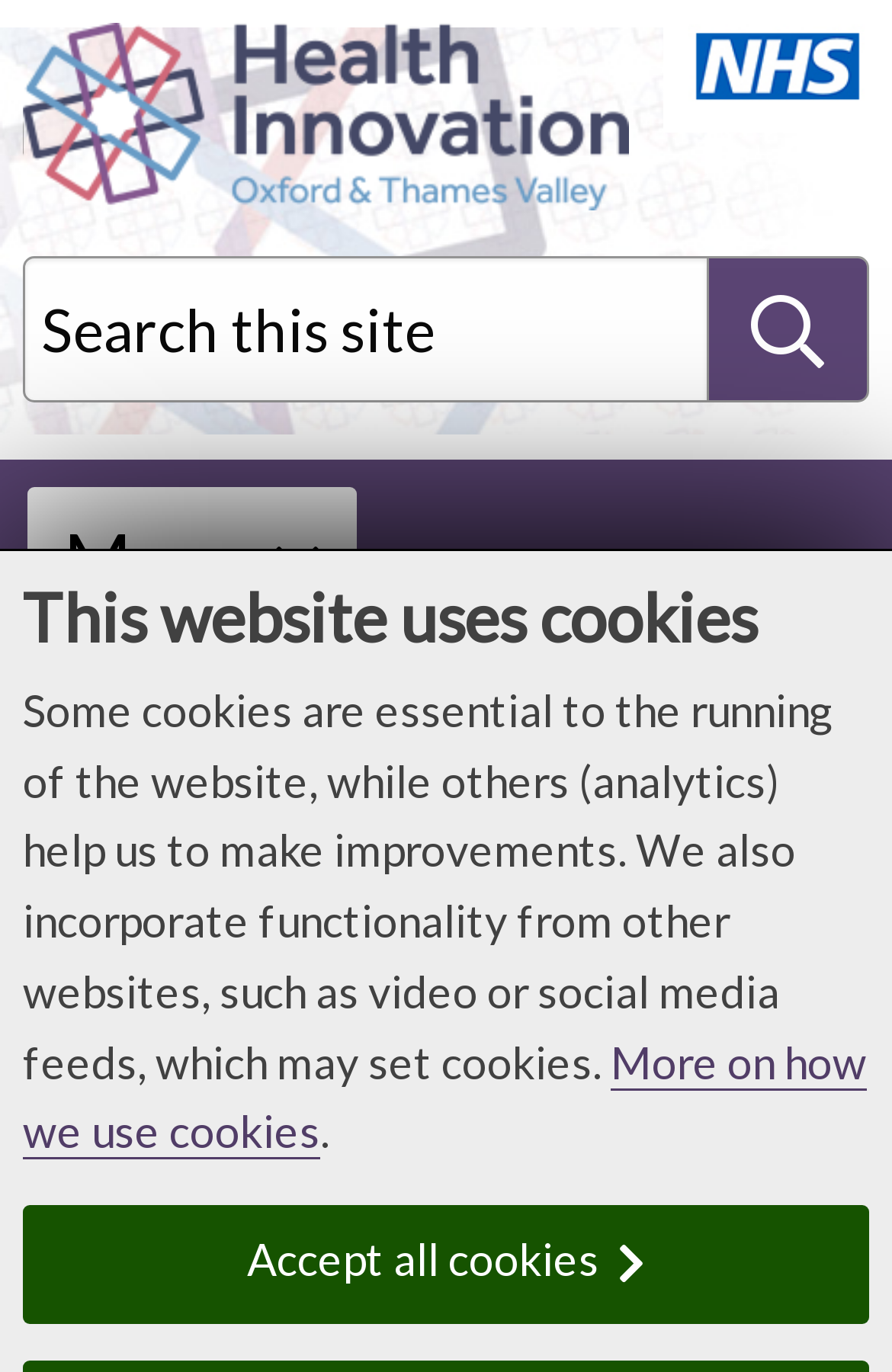What is the date of the latest newsletter?
Please give a detailed and thorough answer to the question, covering all relevant points.

I found the answer by looking at the static text element that says 'June 08, 2015' which is located below the heading 'Our latest newsletter is out today'.